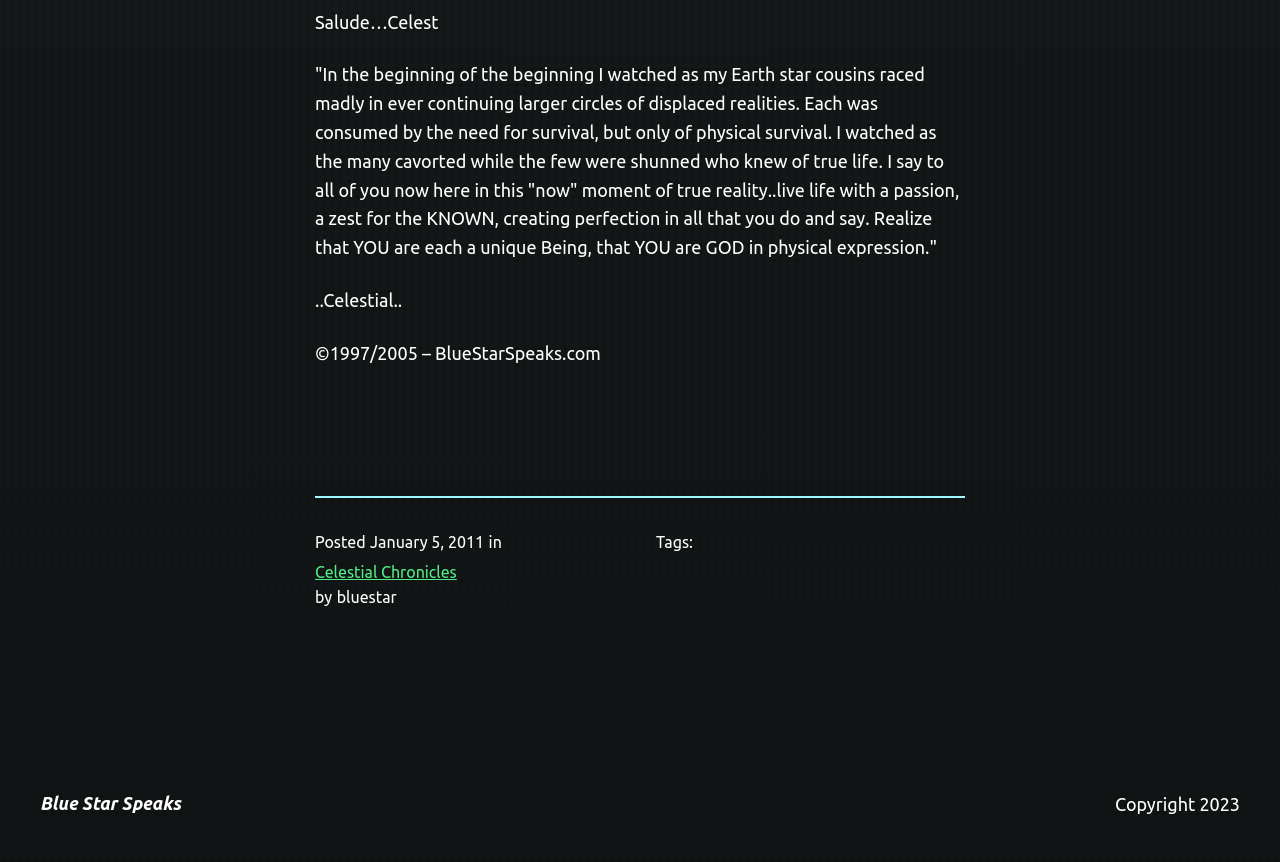Who is the author of this post?
Provide a concise answer using a single word or phrase based on the image.

bluestar